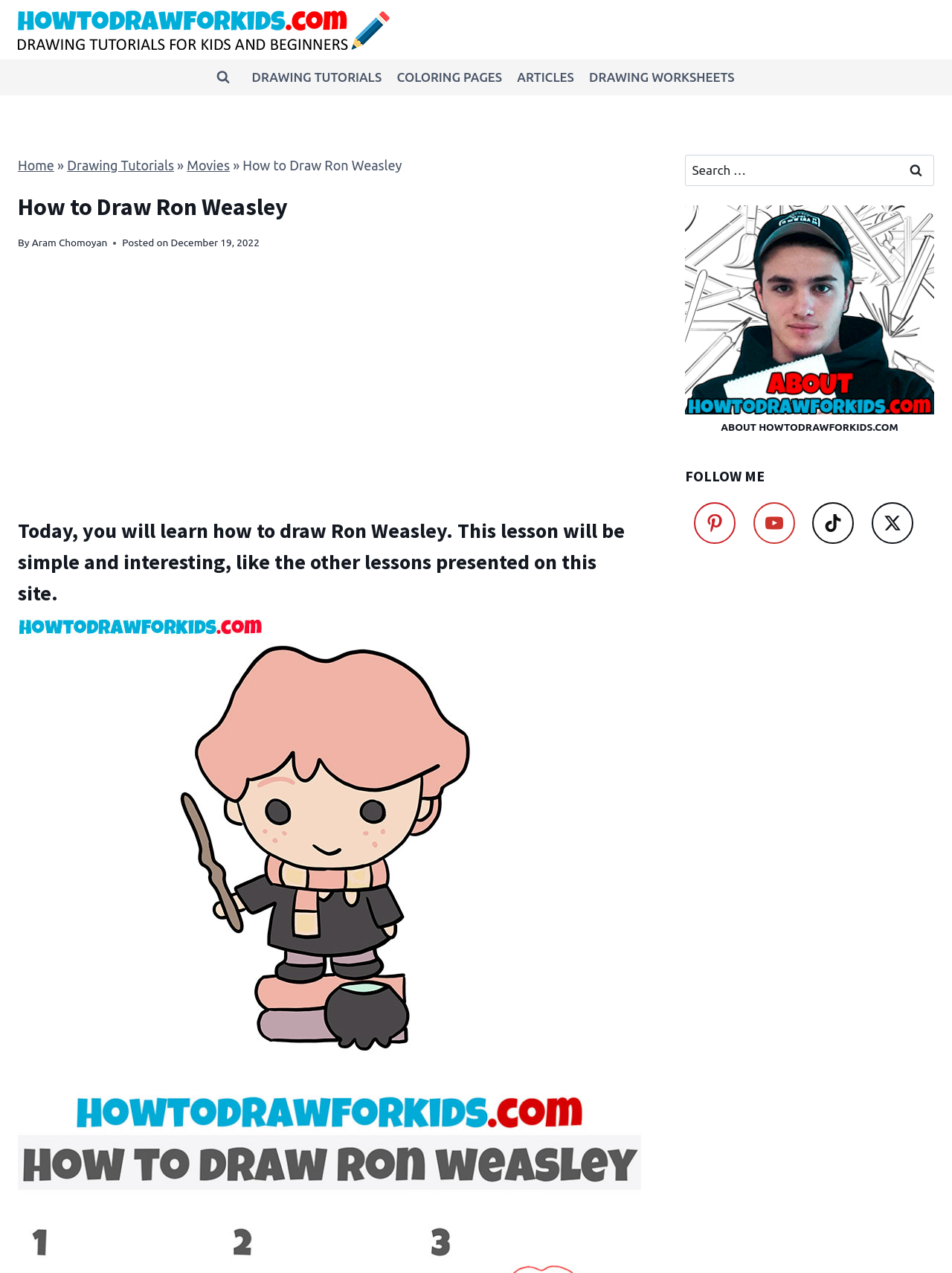Determine and generate the text content of the webpage's headline.

How to Draw Ron Weasley